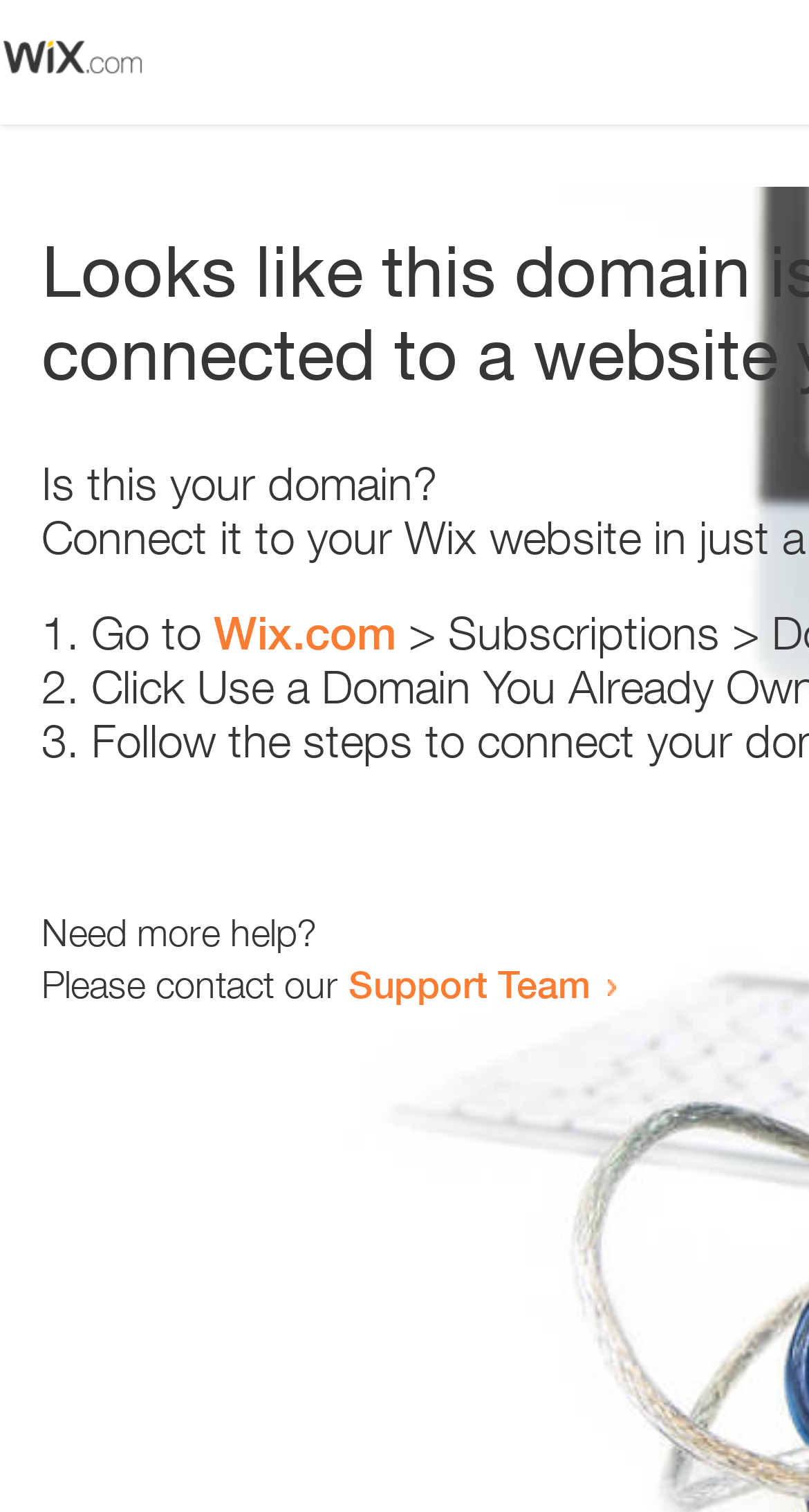Give a detailed account of the webpage.

The webpage appears to be an error page, with a small image at the top left corner. Below the image, there is a heading that reads "Is this your domain?" centered on the page. 

Underneath the heading, there is a numbered list with three items. The first item starts with "1." and is followed by the text "Go to" and a link to "Wix.com". The second item starts with "2." and the third item starts with "3.", but their contents are not specified. 

At the bottom of the page, there is a section that provides additional help options. It starts with the text "Need more help?" and is followed by a sentence that reads "Please contact our". This sentence is completed with a link to the "Support Team".